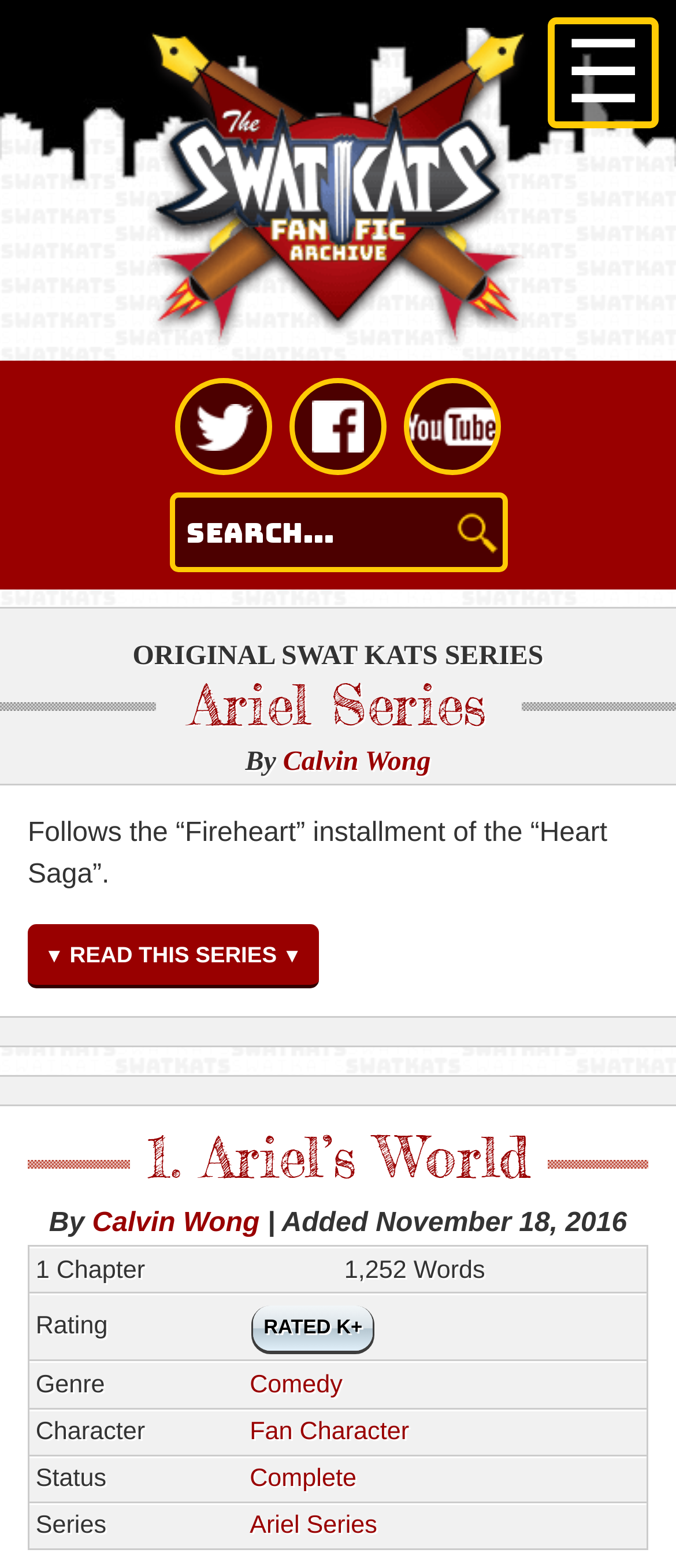Locate the bounding box coordinates of the clickable element to fulfill the following instruction: "Search for something". Provide the coordinates as four float numbers between 0 and 1 in the format [left, top, right, bottom].

[0.271, 0.328, 0.588, 0.351]